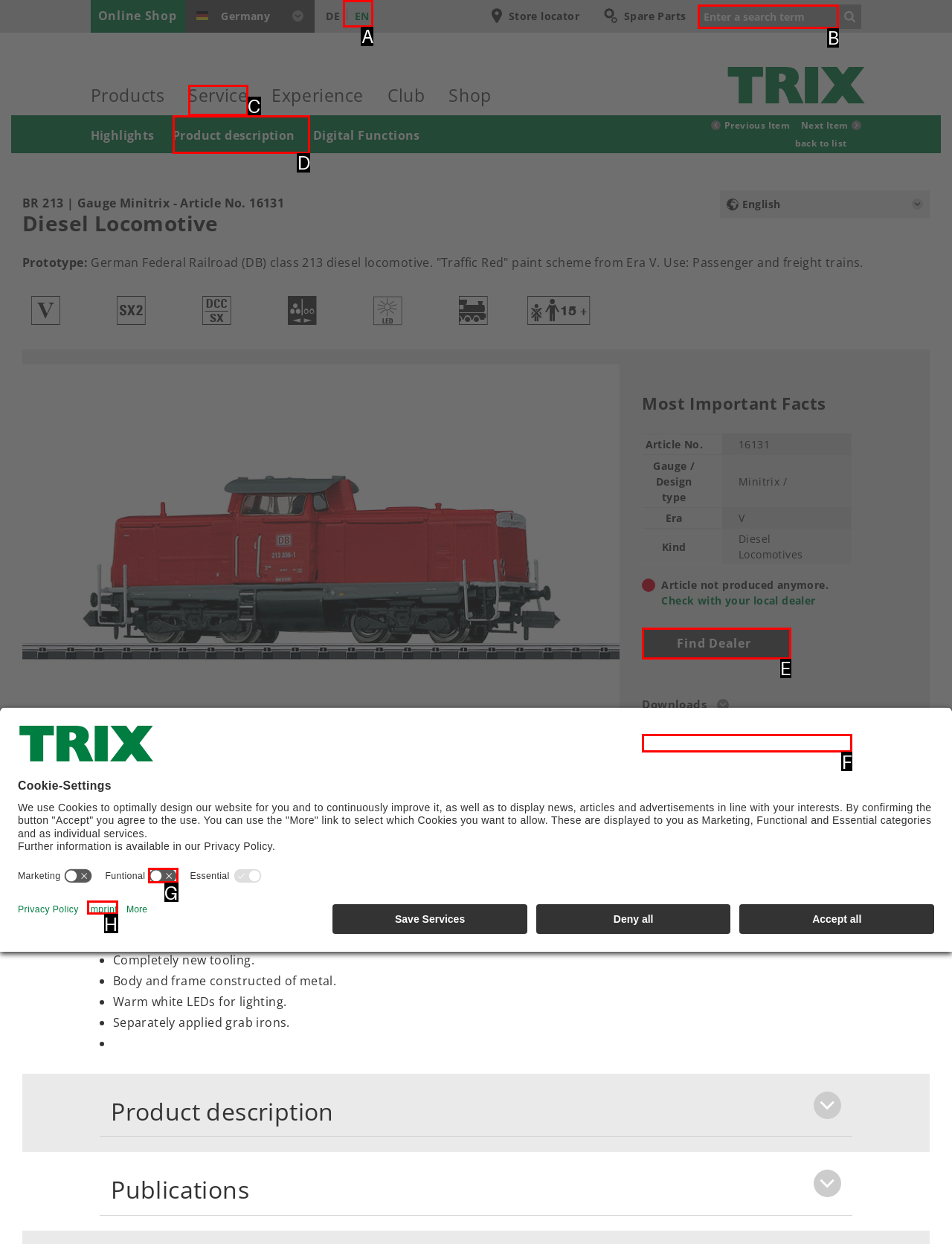Pick the HTML element that should be clicked to execute the task: Search for a product
Respond with the letter corresponding to the correct choice.

B